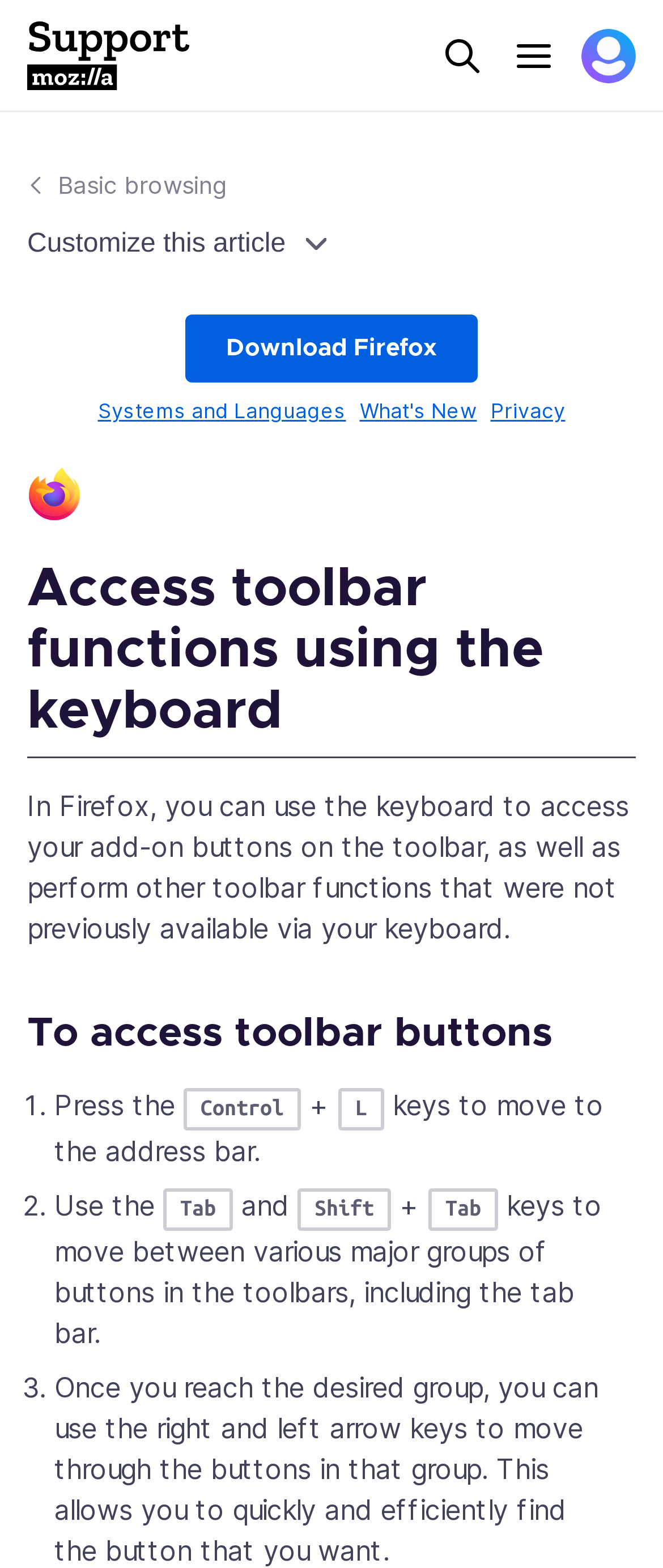Given the element description: "alt="Mozilla Support Logo"", predict the bounding box coordinates of this UI element. The coordinates must be four float numbers between 0 and 1, given as [left, top, right, bottom].

[0.041, 0.013, 0.287, 0.058]